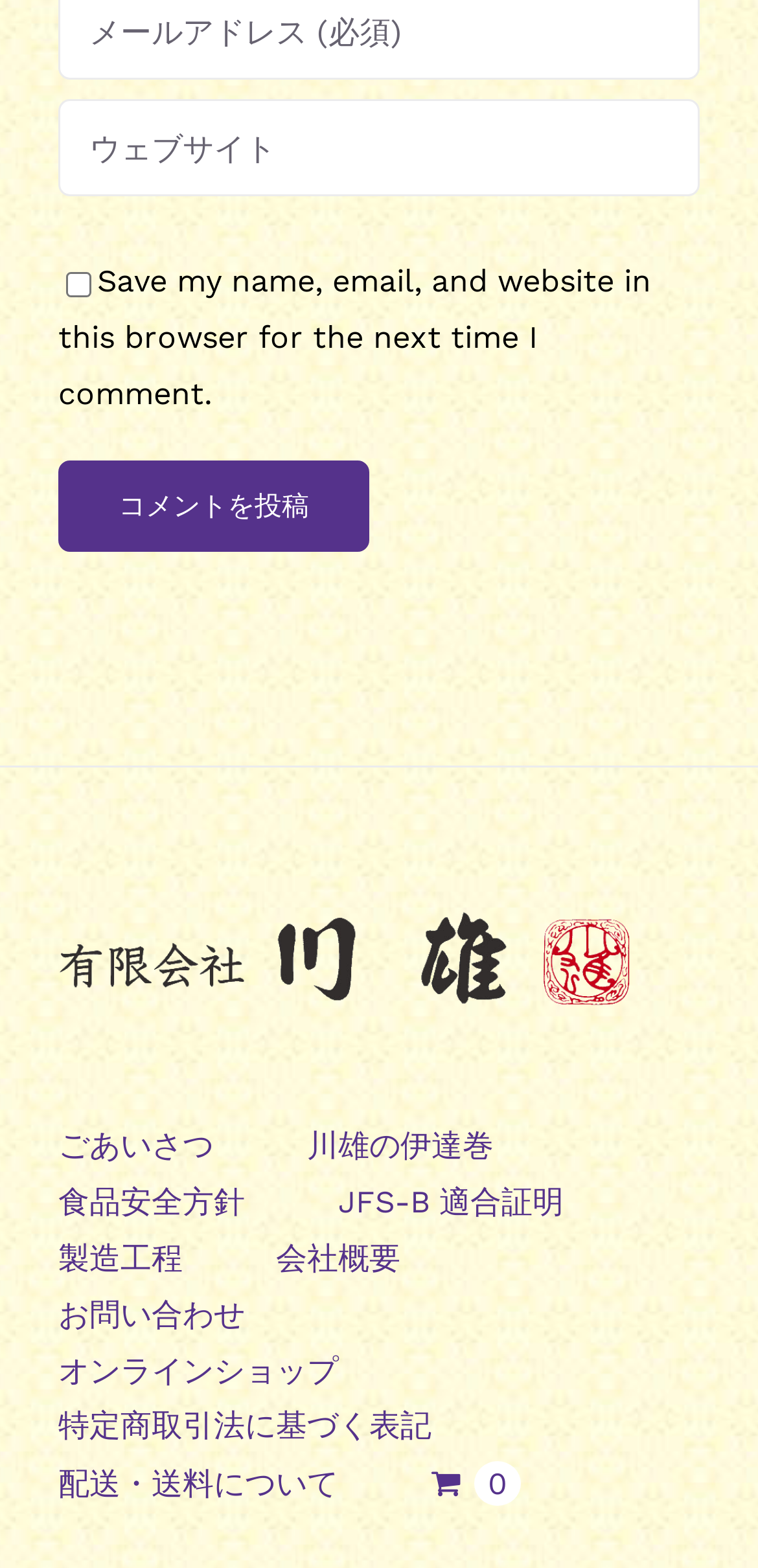Please give a succinct answer to the question in one word or phrase:
How many links are in the secondary navigation?

11